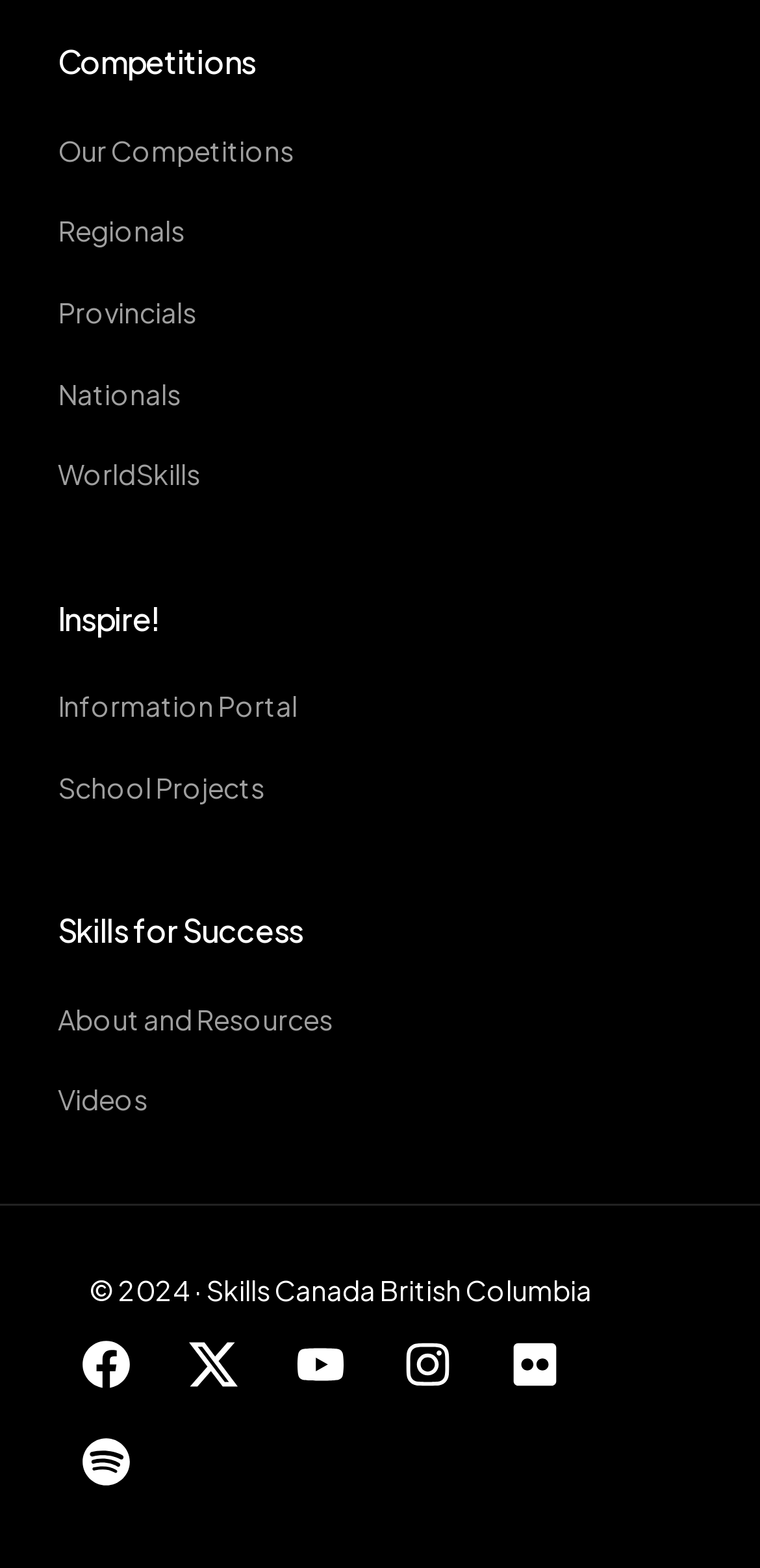Please specify the bounding box coordinates of the clickable region necessary for completing the following instruction: "Watch Videos". The coordinates must consist of four float numbers between 0 and 1, i.e., [left, top, right, bottom].

[0.076, 0.685, 0.796, 0.718]